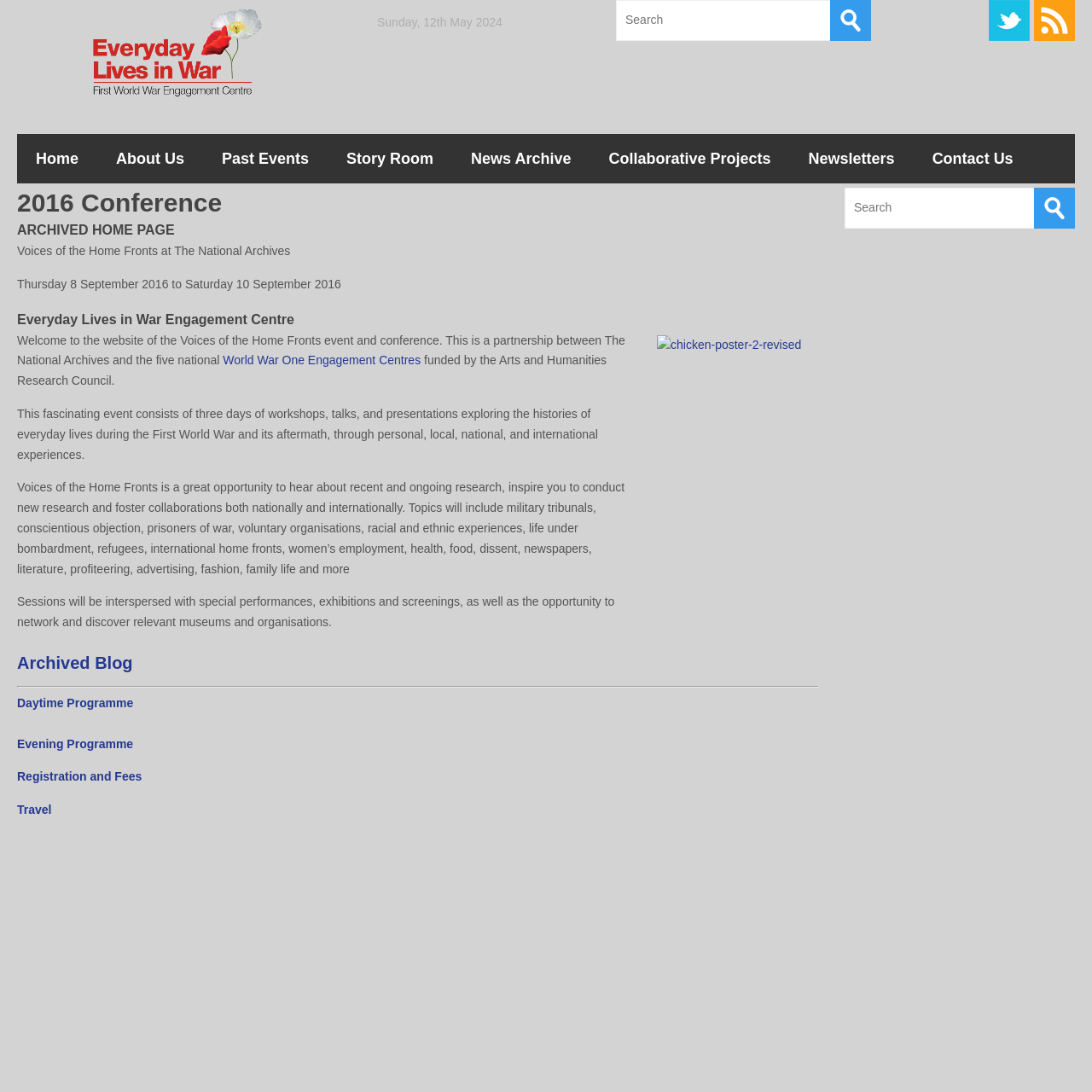Using the details from the image, please elaborate on the following question: How many links are there in the navigation menu?

I counted the number of link elements within the navigation menu, which are 'Home', 'About Us', 'Past Events', 'Story Room', 'News Archive', 'Collaborative Projects', 'Newsletters', 'Contact Us', and found that there are 9 links in total.